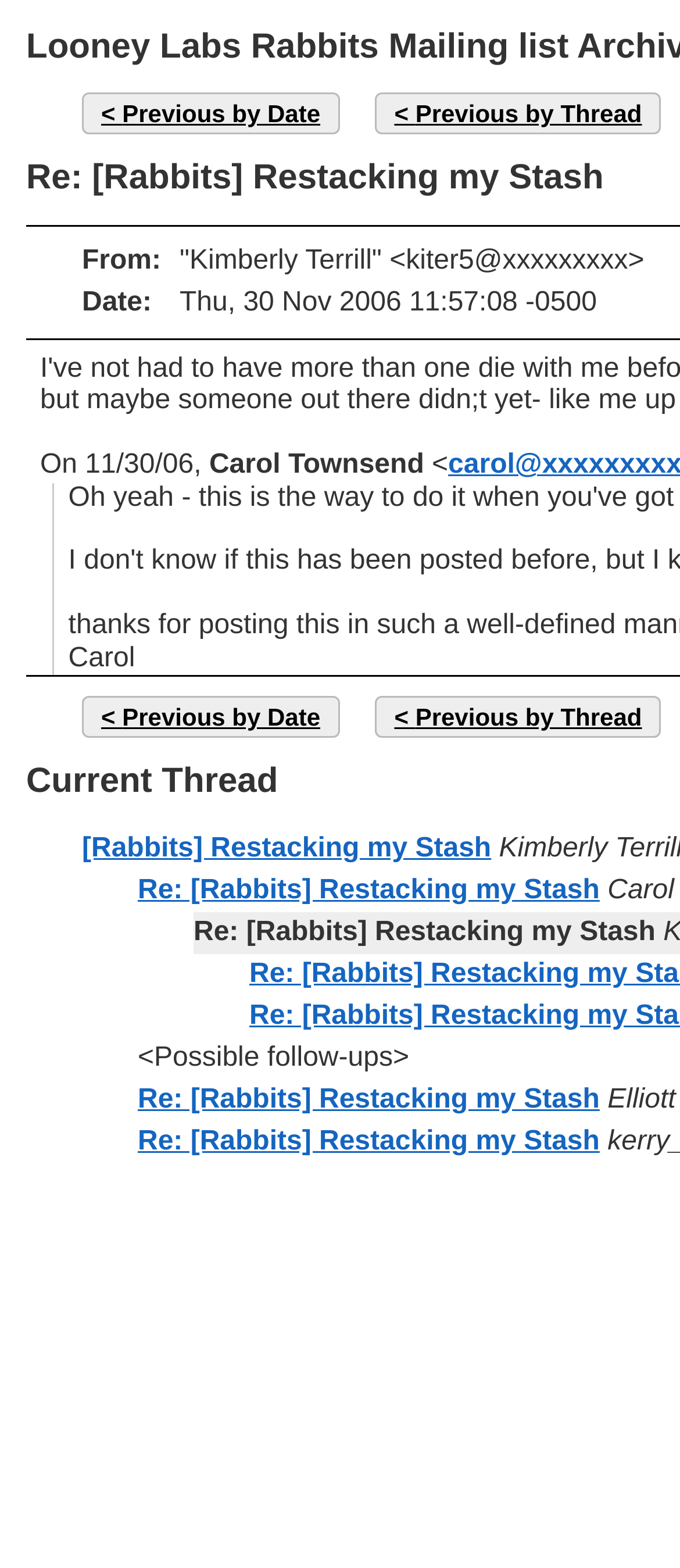Generate a comprehensive description of the webpage content.

This webpage appears to be an email thread or a forum discussion about restacking a stash of rabbits. At the top, there are two links, "Previous by Date" and "Previous by Thread", which are positioned side by side, with the first one on the left and the second one on the right. 

Below these links, there is a section with information about the sender, including the label "From" on the left, followed by the sender's name and email address, "Kimberly Terrill" <kiter5@xxxxxxxxx>. To the right of this section, there is another section with the label "Date" and the date "Thu, 30 Nov 2006 11:57:08 -0500". 

Further down, there is a message from "Carol Townsend" with her email address, which is positioned below the sender's information. The message starts with "On 11/30/06," and is followed by the content of the message. 

Below the message, there are two more links, "Previous by Date" and "Previous by Thread", which are positioned in the same way as the top links. 

Next, there is a link to the original topic, "[Rabbits] Restacking my Stash", which is positioned on the left. Below this link, there are three links to responses to the topic, all labeled "Re: [Rabbits] Restacking my Stash", which are positioned one below the other. 

Finally, there is a label "<Possible follow-ups>" followed by another link to a response, "Re: [Rabbits] Restacking my Stash", and then another link to another response with the same label.